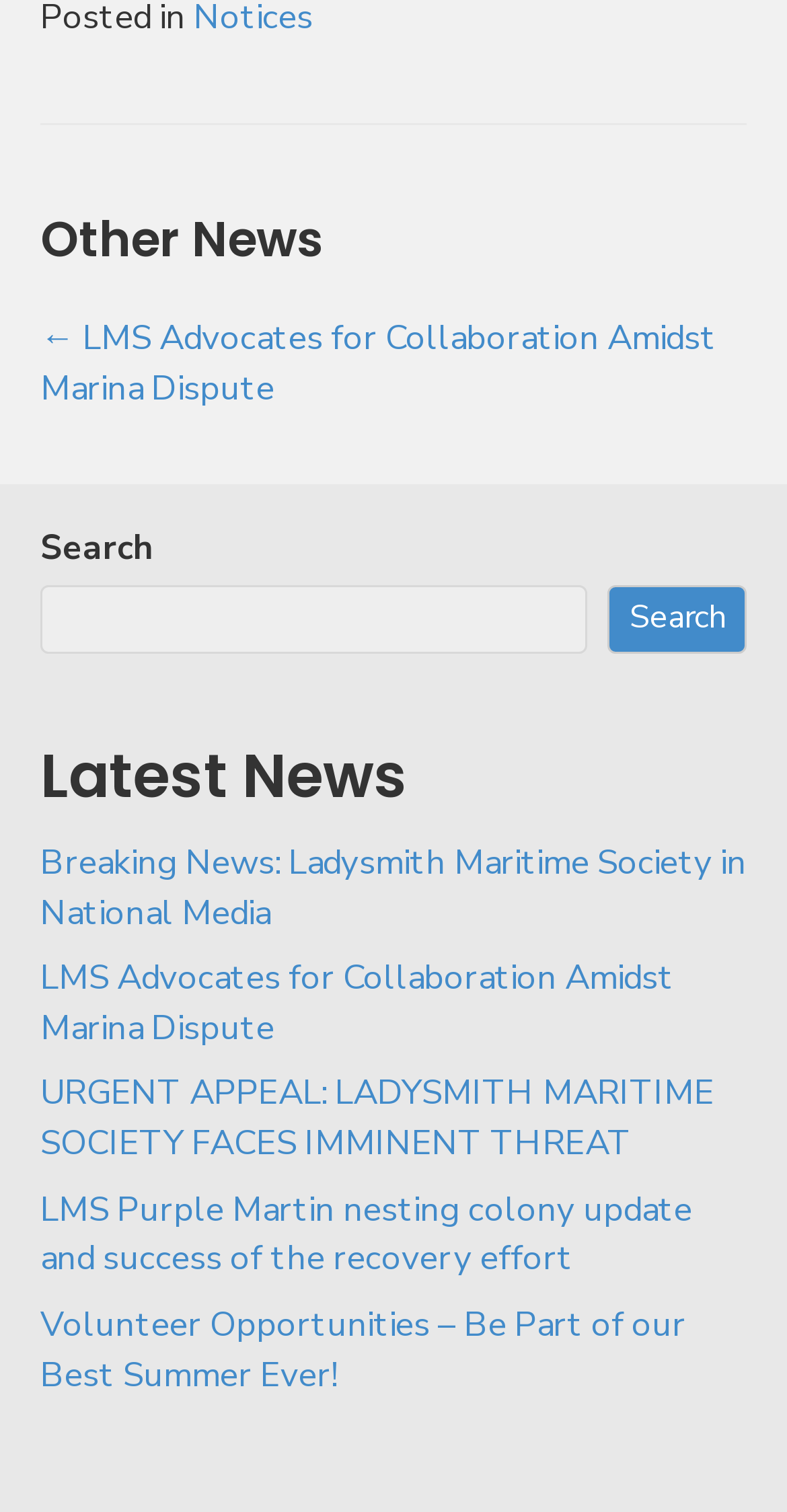What is the category of news on this webpage?
Answer the question with a single word or phrase, referring to the image.

Latest News